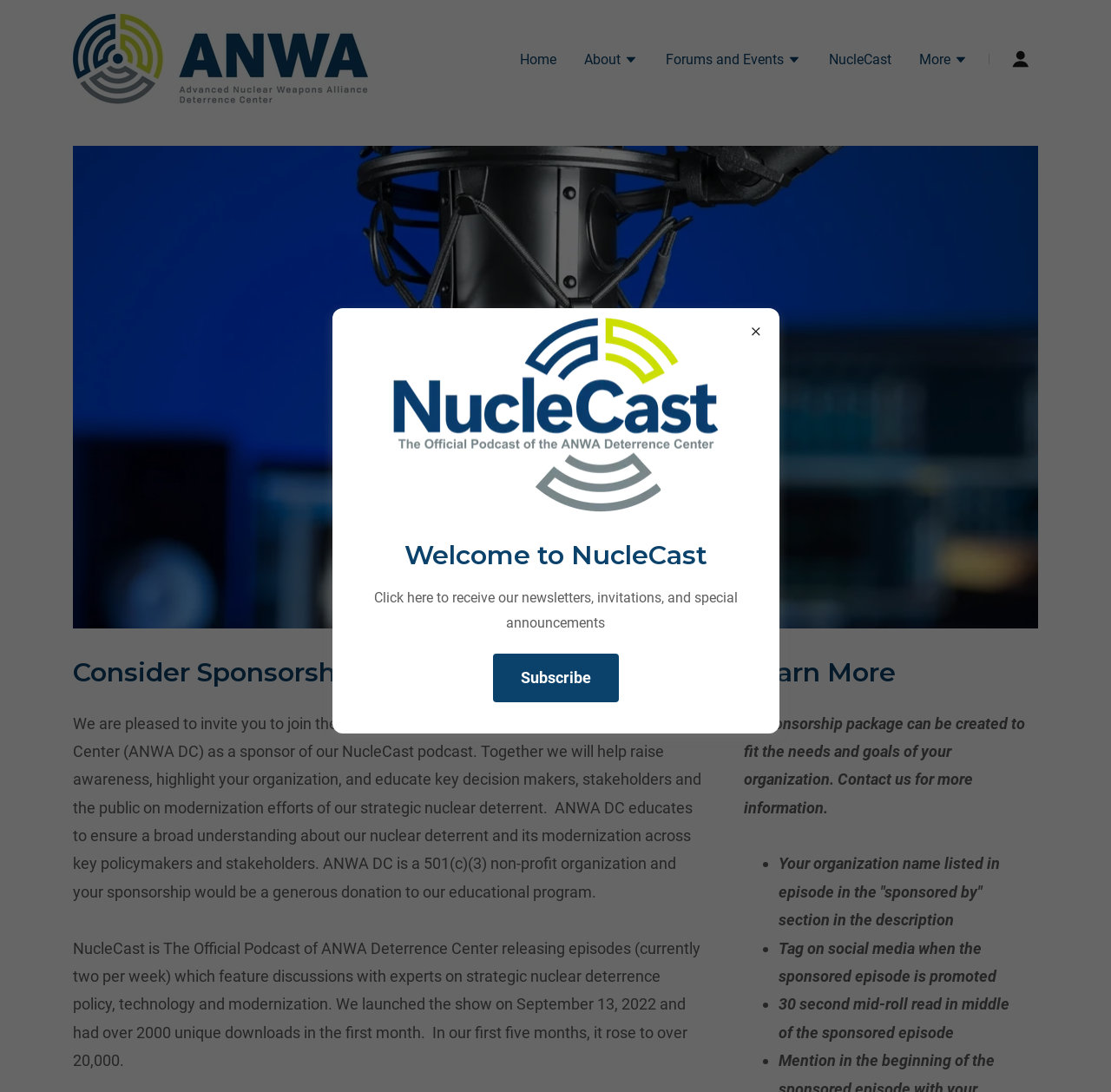Elaborate on the information and visuals displayed on the webpage.

The webpage is about NucleCast Sponsorship for the ANWA Deterrence Center. At the top, there is a main navigation menu with several links and buttons, including "Home", "About", "Forums and Events", "NucleCast", and "More". Each of these menu items has a corresponding image icon.

Below the navigation menu, there is a large image that spans almost the entire width of the page. 

The main content of the page is divided into two sections. The left section has a heading "Consider Sponsorship of NucleCast" and a paragraph of text that explains the benefits of sponsoring the NucleCast podcast. The text describes how the podcast aims to raise awareness and educate key decision makers, stakeholders, and the public on modernization efforts of the strategic nuclear deterrent.

Below this text, there is another paragraph that provides more information about the NucleCast podcast, including its release schedule and download statistics.

The right section has a heading "Learn More" and a paragraph of text that invites users to contact the organization to create a customized sponsorship package. There is also a list of benefits that sponsors can expect, including having their organization name listed in episode descriptions, being tagged on social media, and having a 30-second mid-roll read in the sponsored episode.

At the bottom of the page, there is a dialog box with a heading "Welcome to NucleCast" and an image. The dialog box also contains a link to subscribe to the organization's newsletters, invitations, and special announcements.